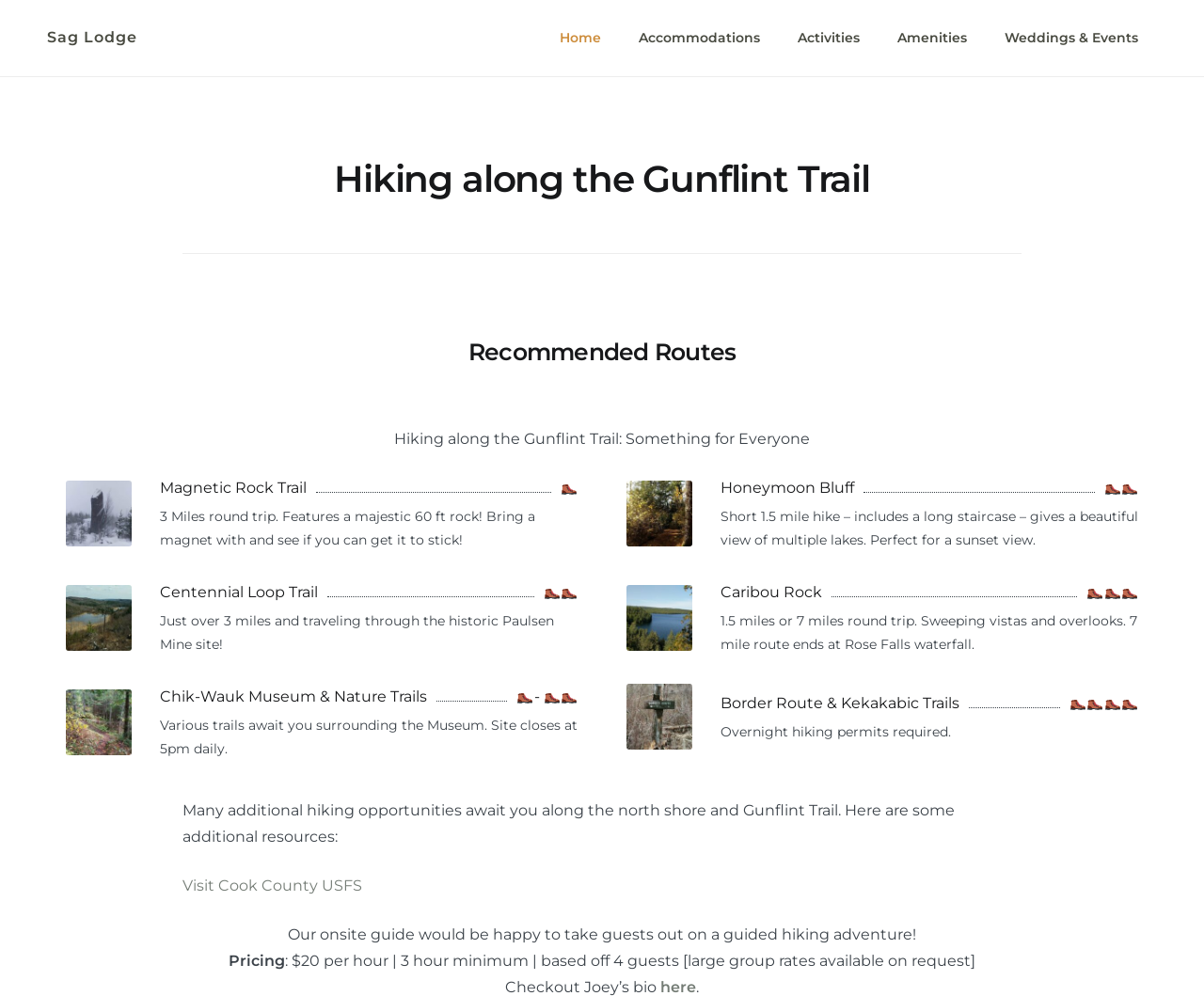What is the price of a guided hiking adventure?
Please provide a single word or phrase in response based on the screenshot.

$20 per hour